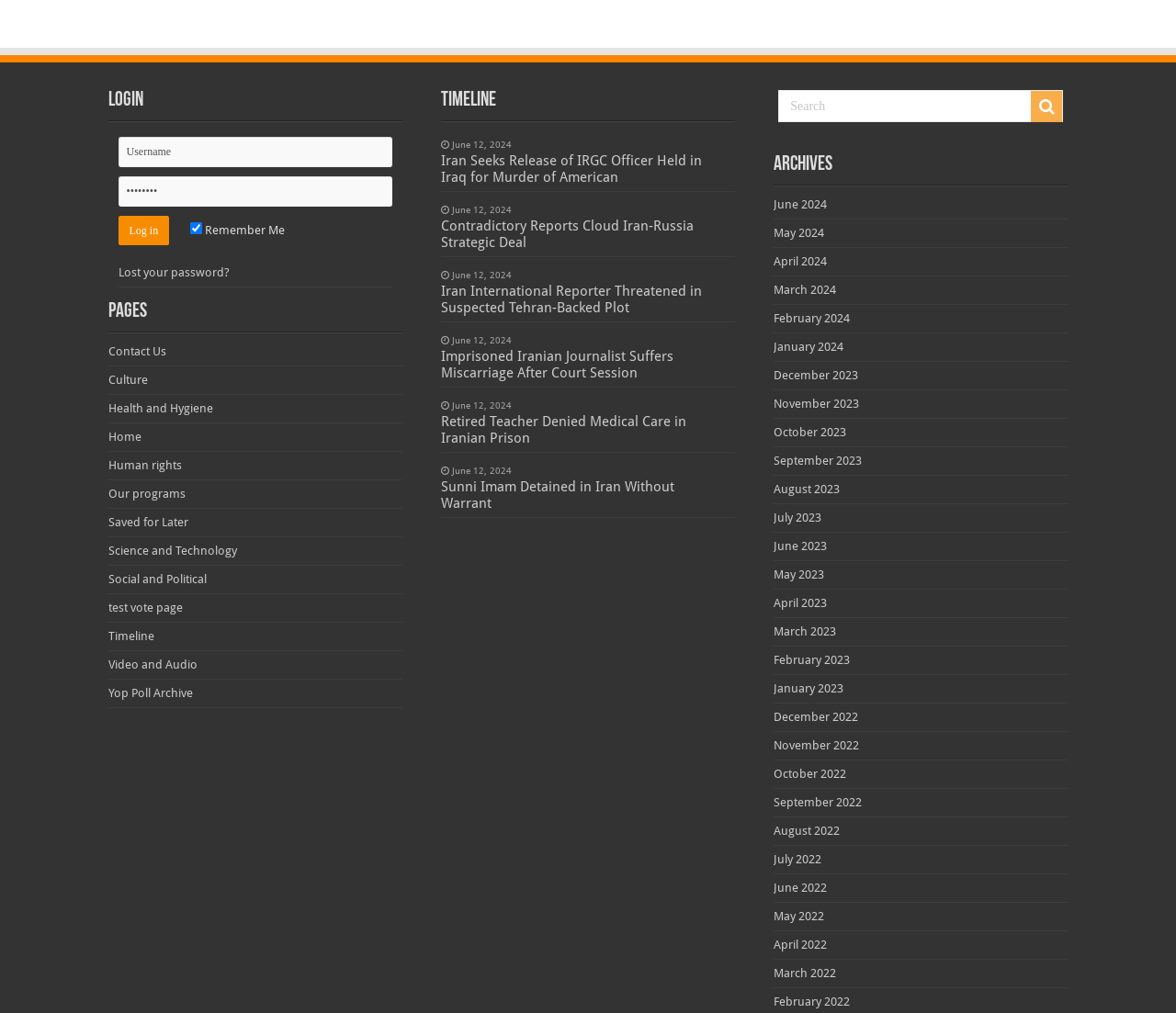Find and indicate the bounding box coordinates of the region you should select to follow the given instruction: "log in".

[0.1, 0.213, 0.144, 0.242]